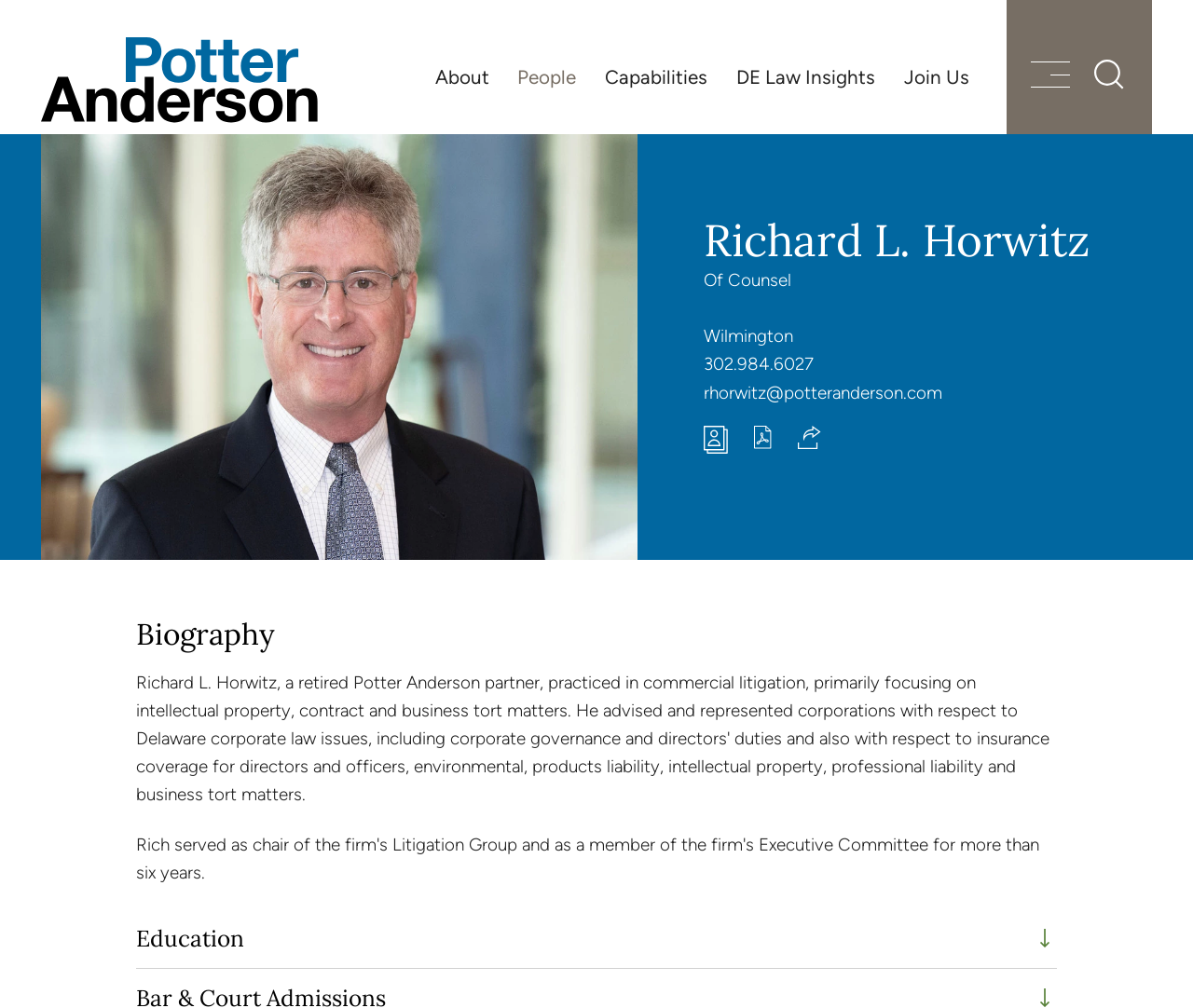How can you contact Richard L. Horwitz?
Answer with a single word or phrase, using the screenshot for reference.

Phone, email, or vCard